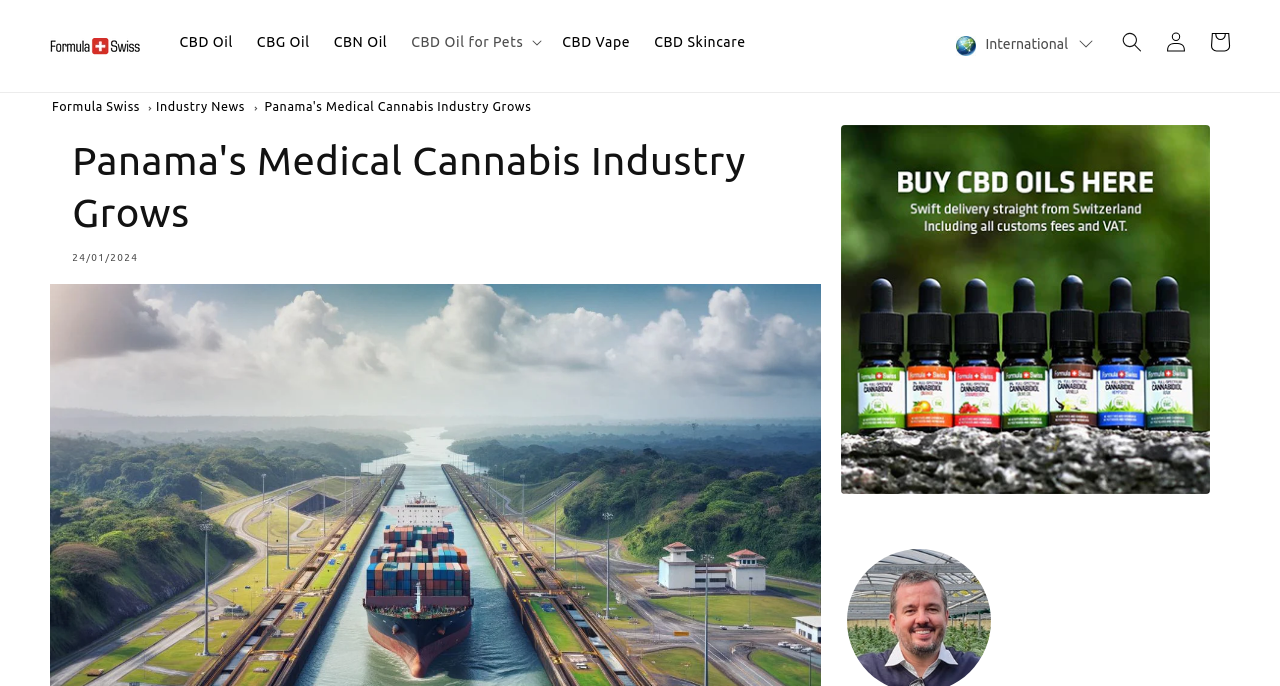What type of industry is growing in Panama?
Refer to the image and provide a detailed answer to the question.

Based on the webpage title 'Panama's Medical Cannabis Industry Grows', it is clear that the industry growing in Panama is related to medical cannabis.